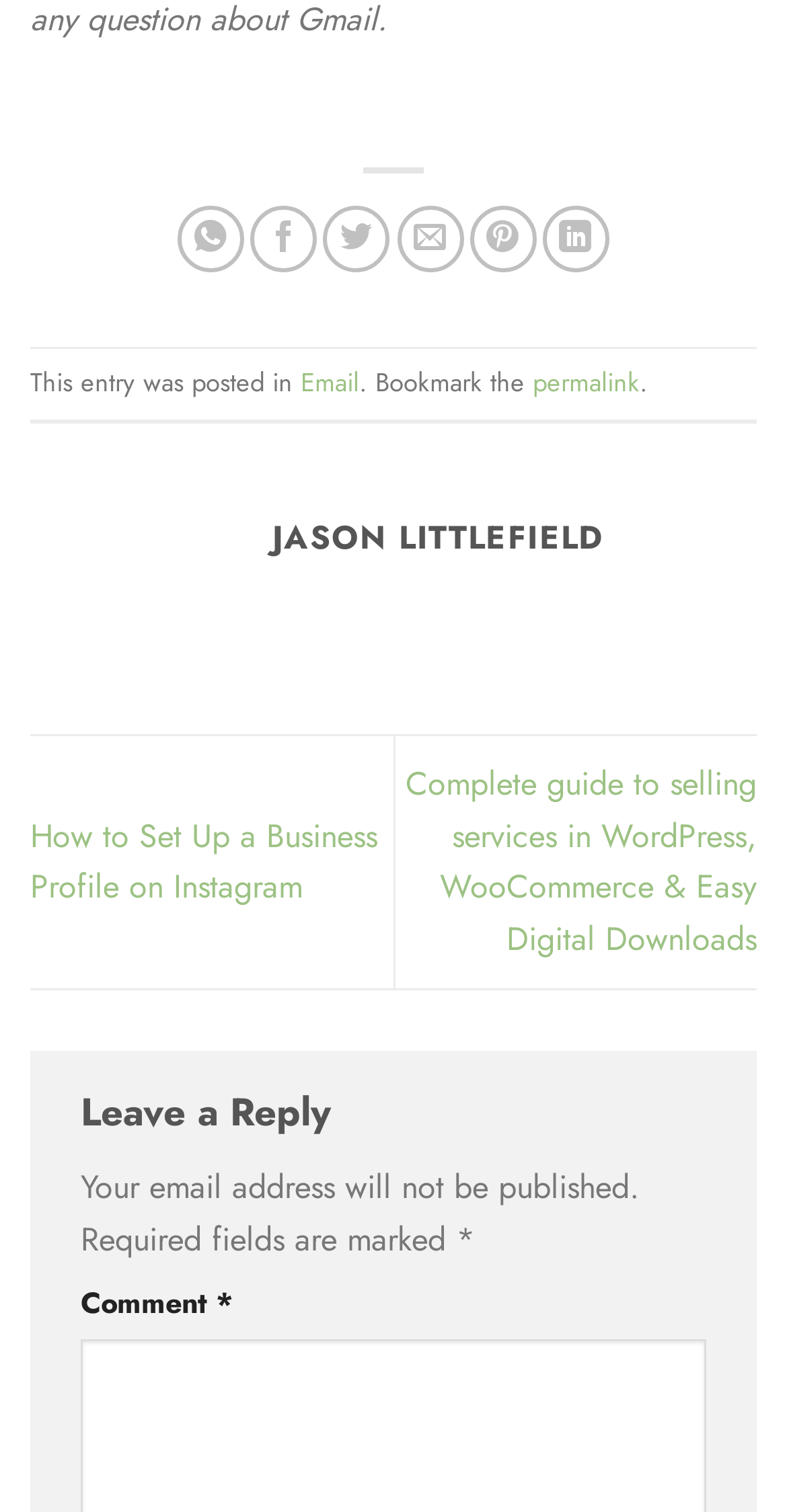Please identify the bounding box coordinates of the clickable area that will allow you to execute the instruction: "Share on WhatsApp".

[0.226, 0.136, 0.311, 0.18]